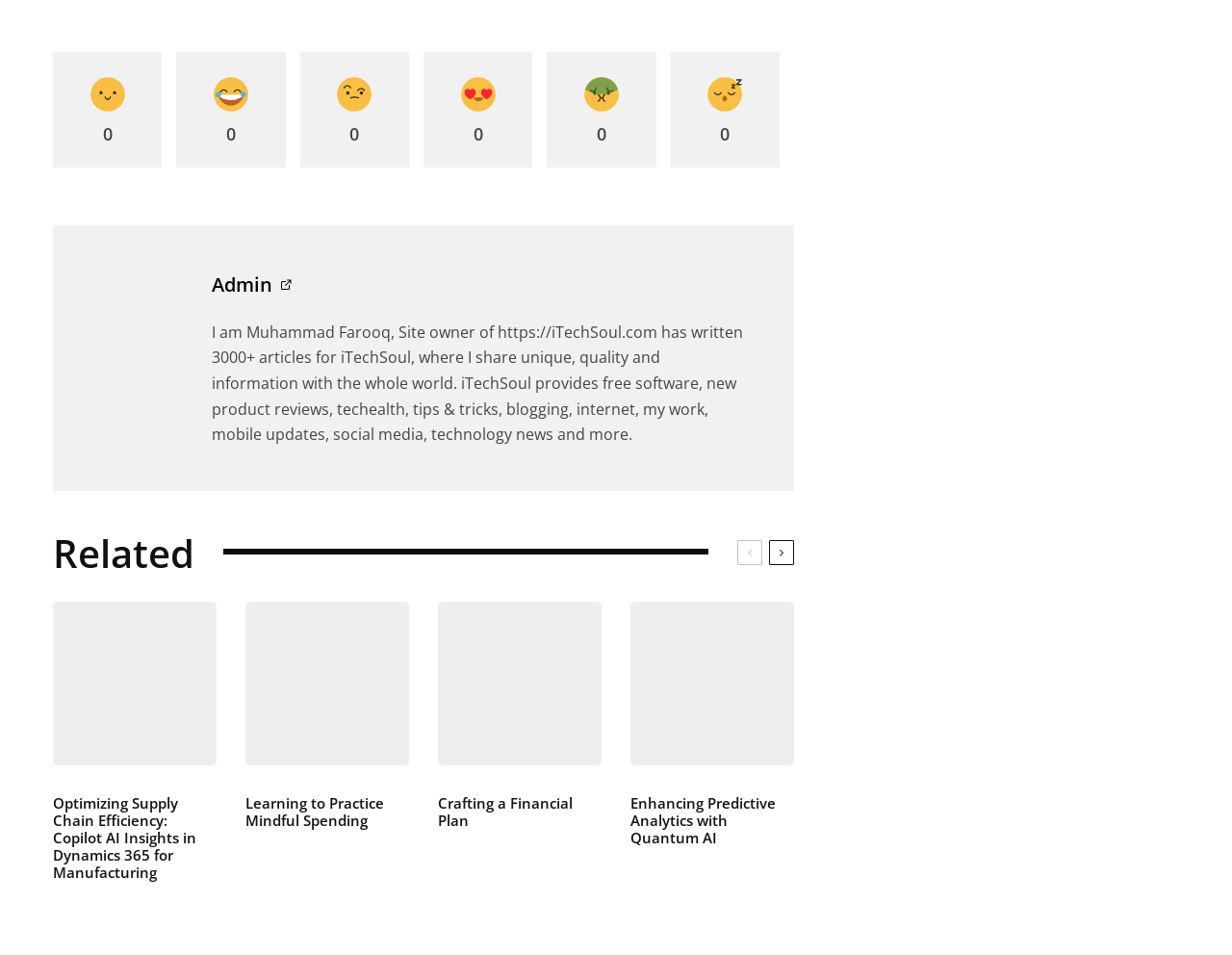Identify the coordinates of the bounding box for the element that must be clicked to accomplish the instruction: "Read the about section".

[0.172, 0.337, 0.603, 0.466]